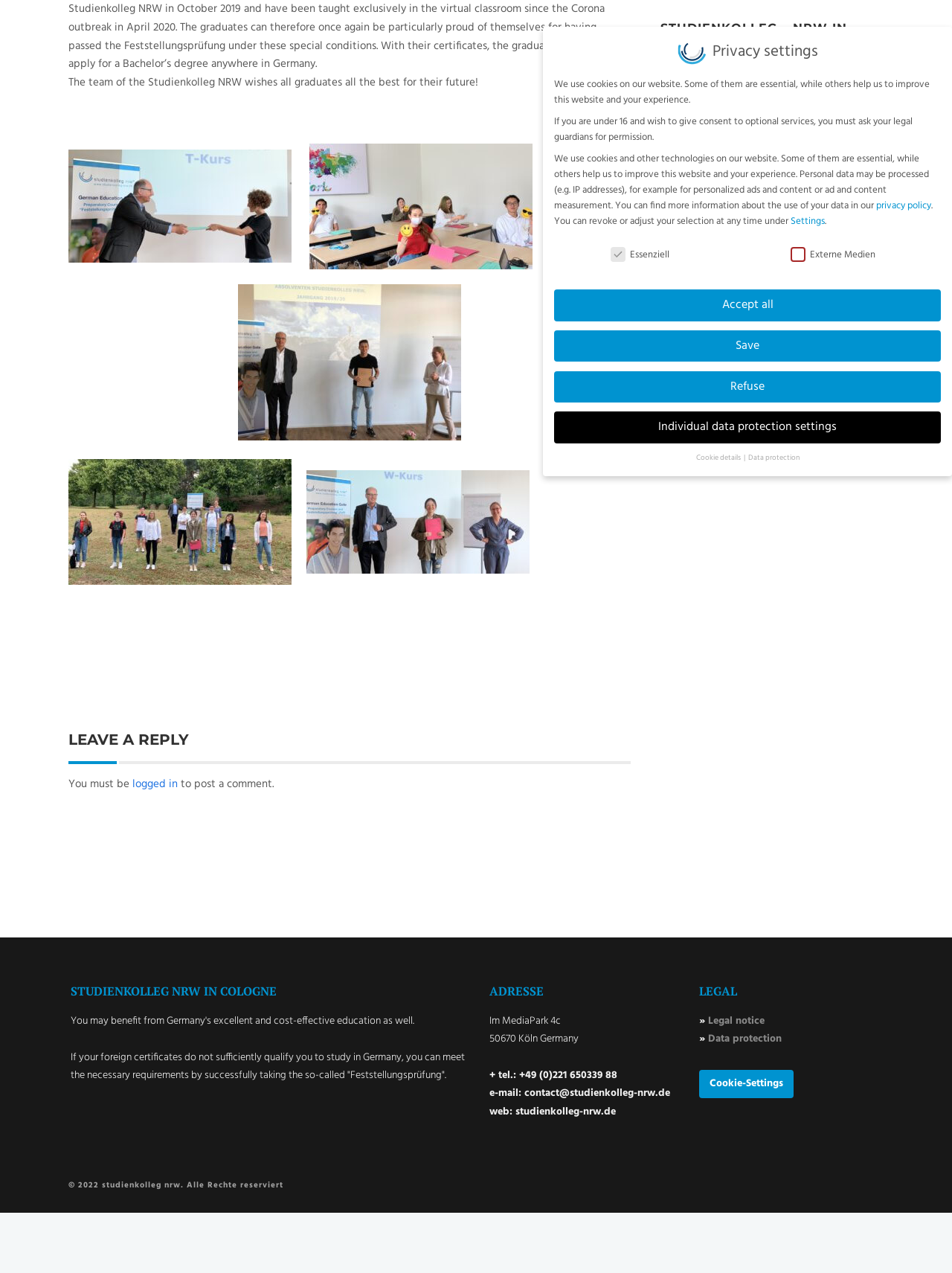Using the provided element description, identify the bounding box coordinates as (top-left x, top-left y, bottom-right x, bottom-right y). Ensure all values are between 0 and 1. Description: Refuse

[0.582, 0.291, 0.988, 0.316]